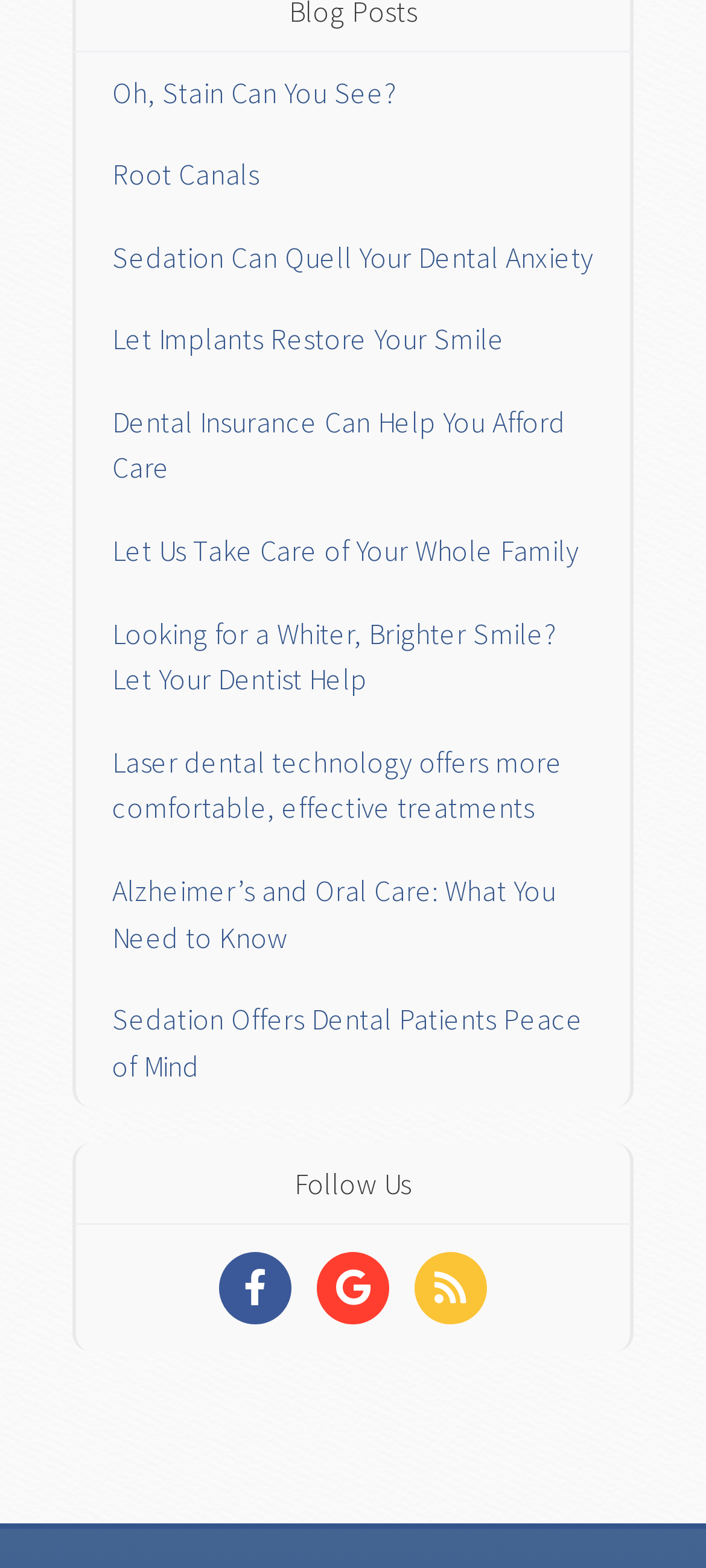What is the last dental topic mentioned?
Please look at the screenshot and answer using one word or phrase.

Alzheimer’s and Oral Care